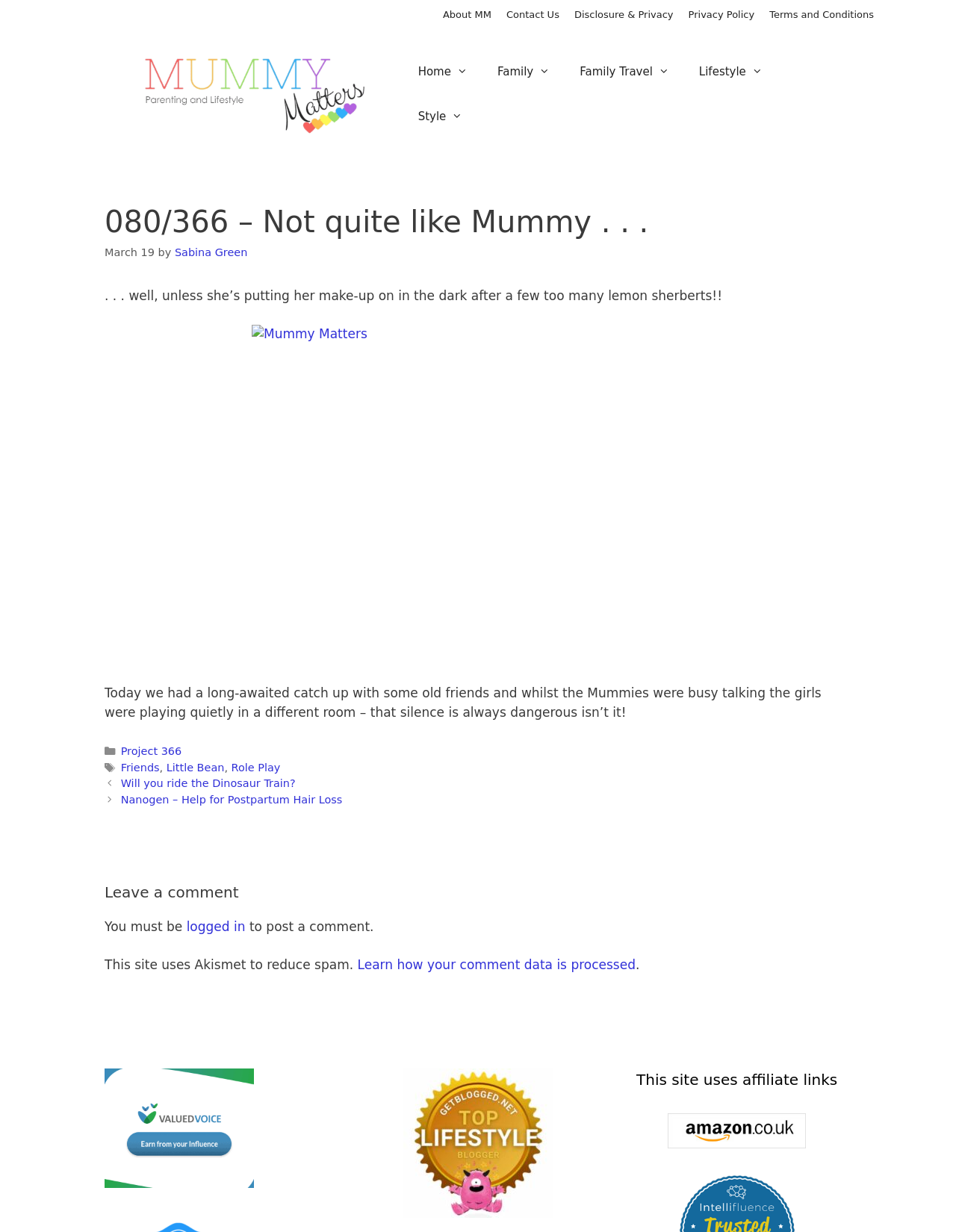Identify the bounding box coordinates for the region to click in order to carry out this instruction: "Read the article '080/366 – Not quite like Mummy...' ". Provide the coordinates using four float numbers between 0 and 1, formatted as [left, top, right, bottom].

[0.109, 0.165, 0.891, 0.194]